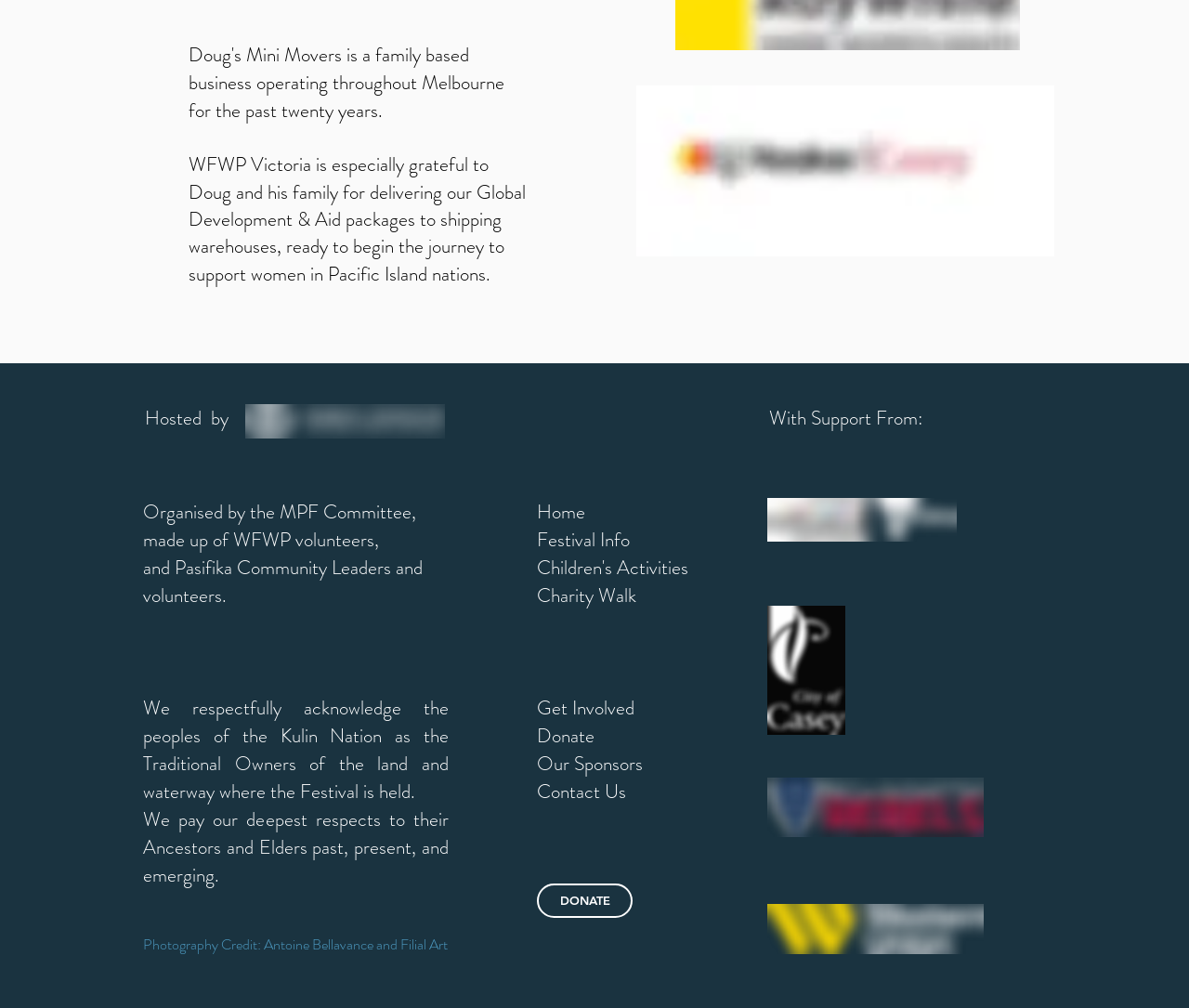Identify the bounding box coordinates of the clickable region to carry out the given instruction: "Click the 'WFWP Aust.' logo".

[0.206, 0.401, 0.374, 0.435]